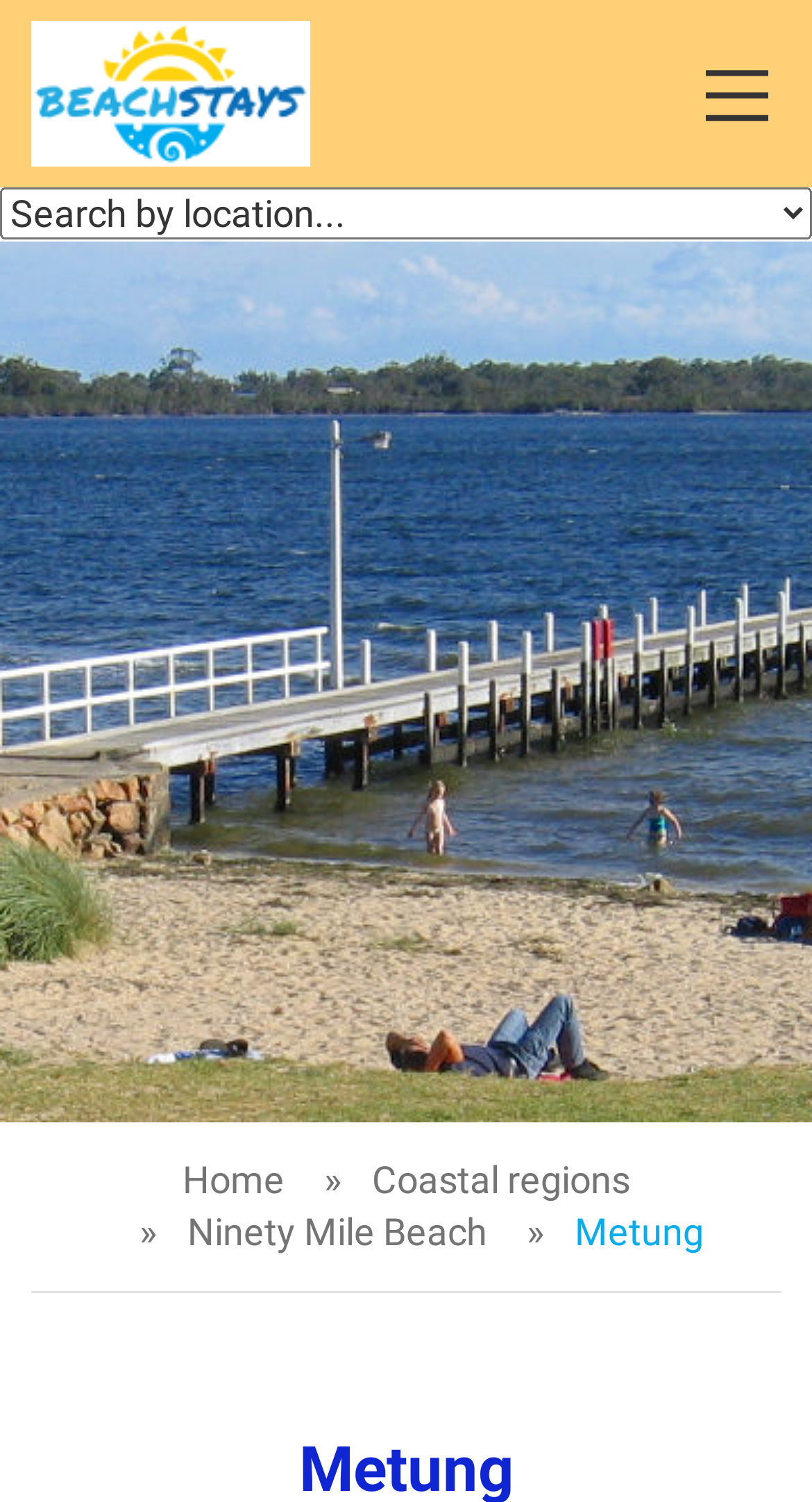Is there an image on the webpage?
Using the image, answer in one word or phrase.

Yes